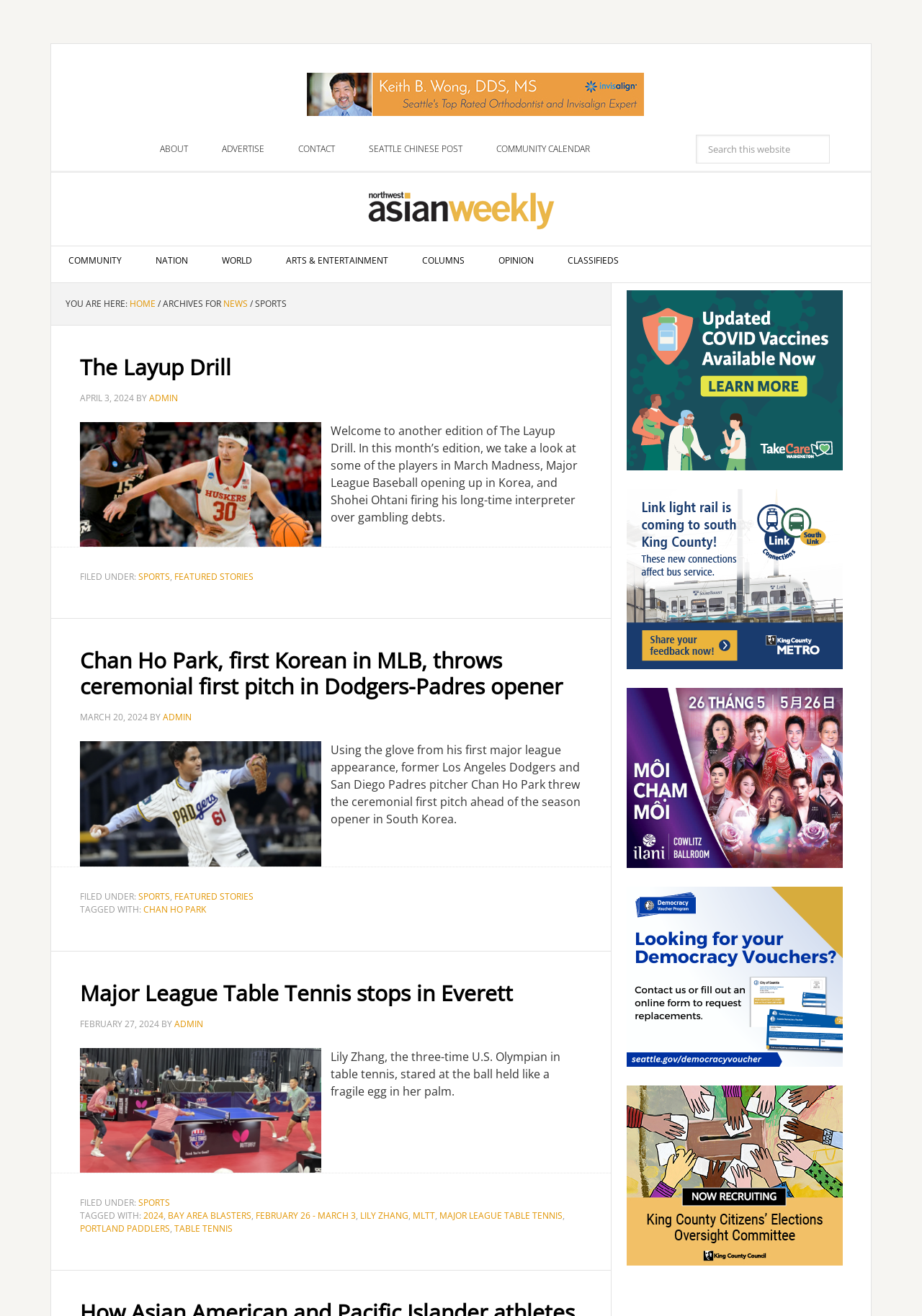How many links are in the navigation 'Main'?
Based on the image, please offer an in-depth response to the question.

I counted the number of link elements in the navigation 'Main', which are 'COMMUNITY', 'NATION', 'WORLD', 'ARTS & ENTERTAINMENT', 'COLUMNS', 'OPINION', and 'CLASSIFIEDS'. There are seven links in total.